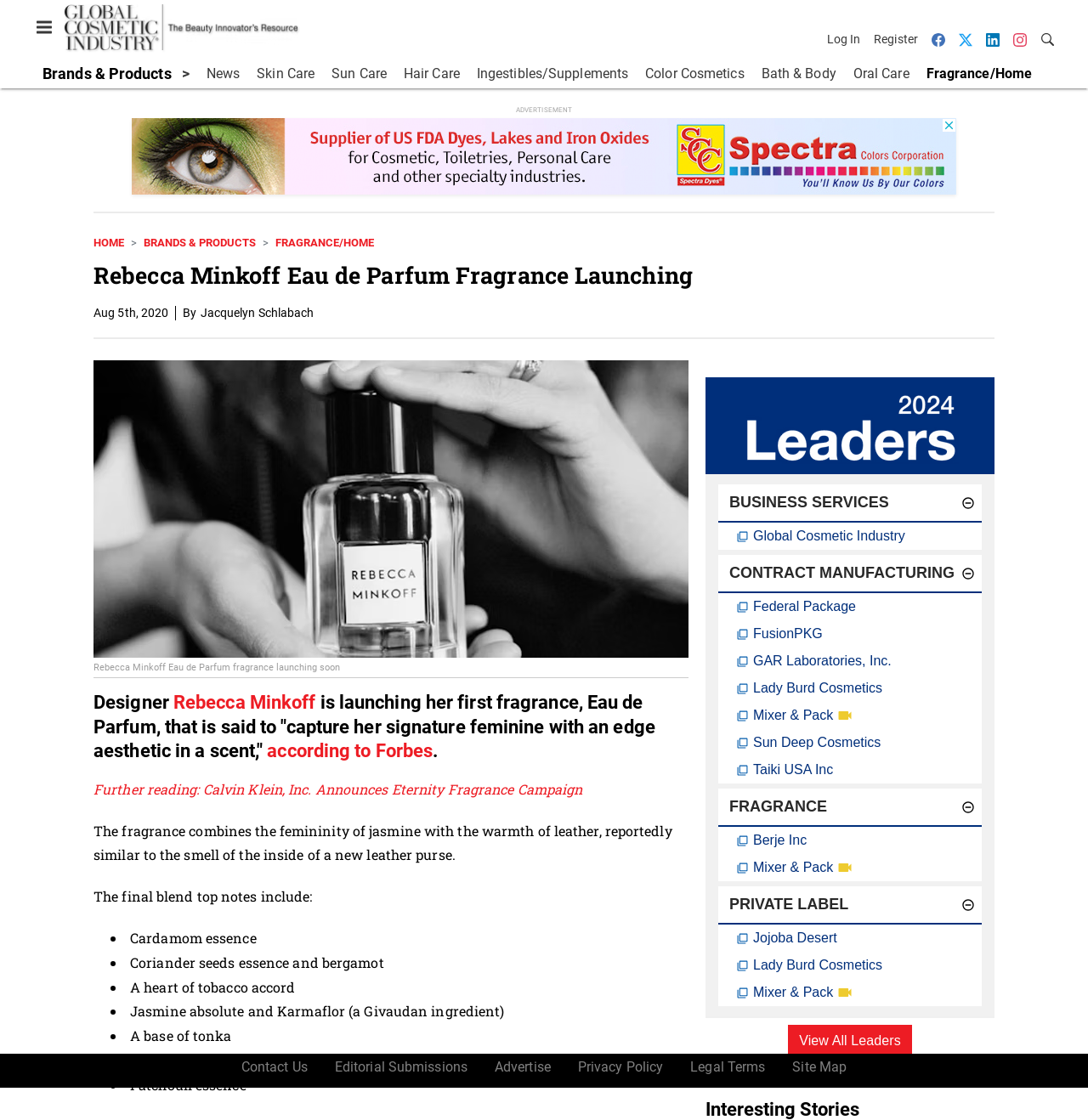From the given element description: "Celebrating 20 Years of Excellence!", find the bounding box for the UI element. Provide the coordinates as four float numbers between 0 and 1, in the order [left, top, right, bottom].

[0.136, 0.066, 0.379, 0.08]